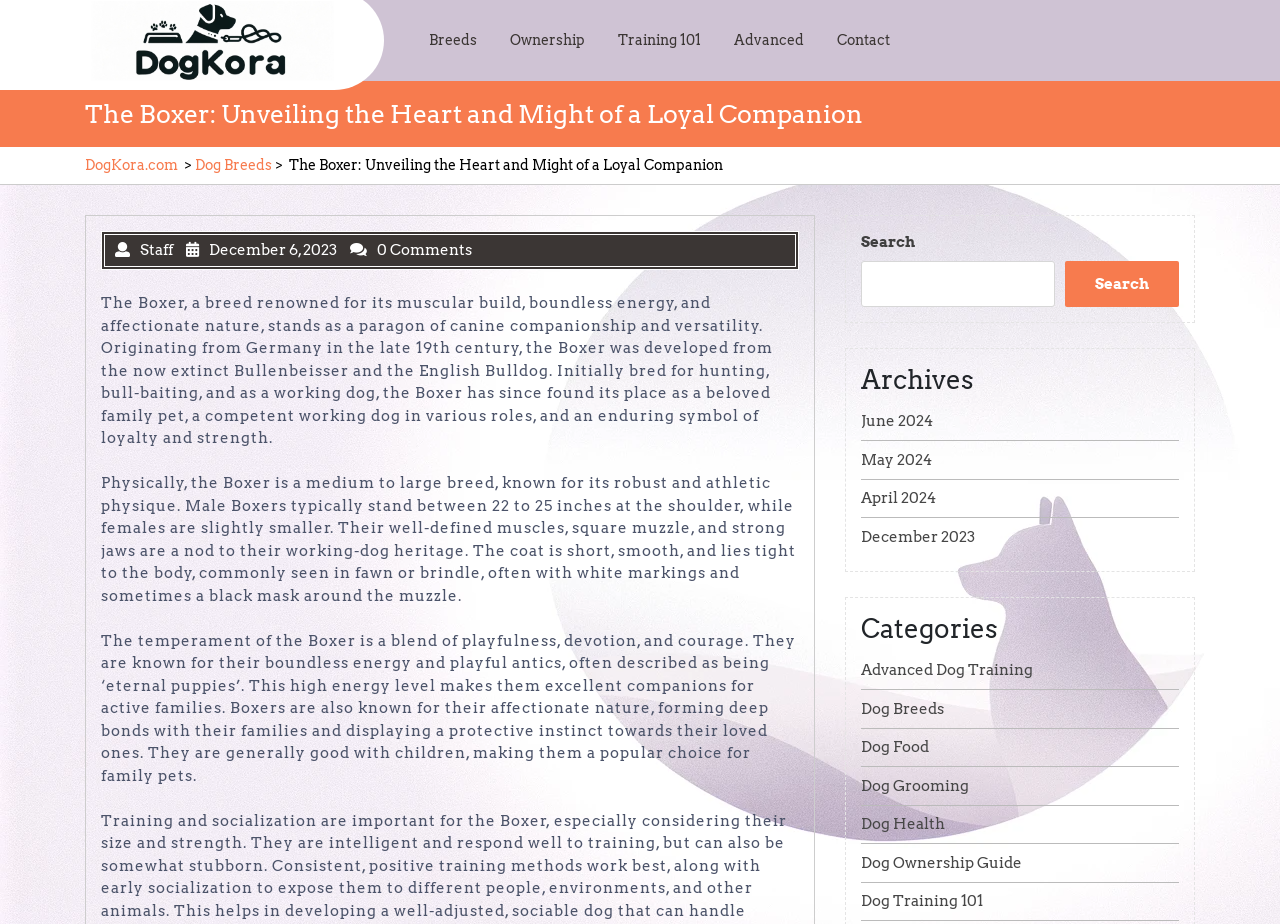Please identify and generate the text content of the webpage's main heading.

The Boxer: Unveiling the Heart and Might of a Loyal Companion